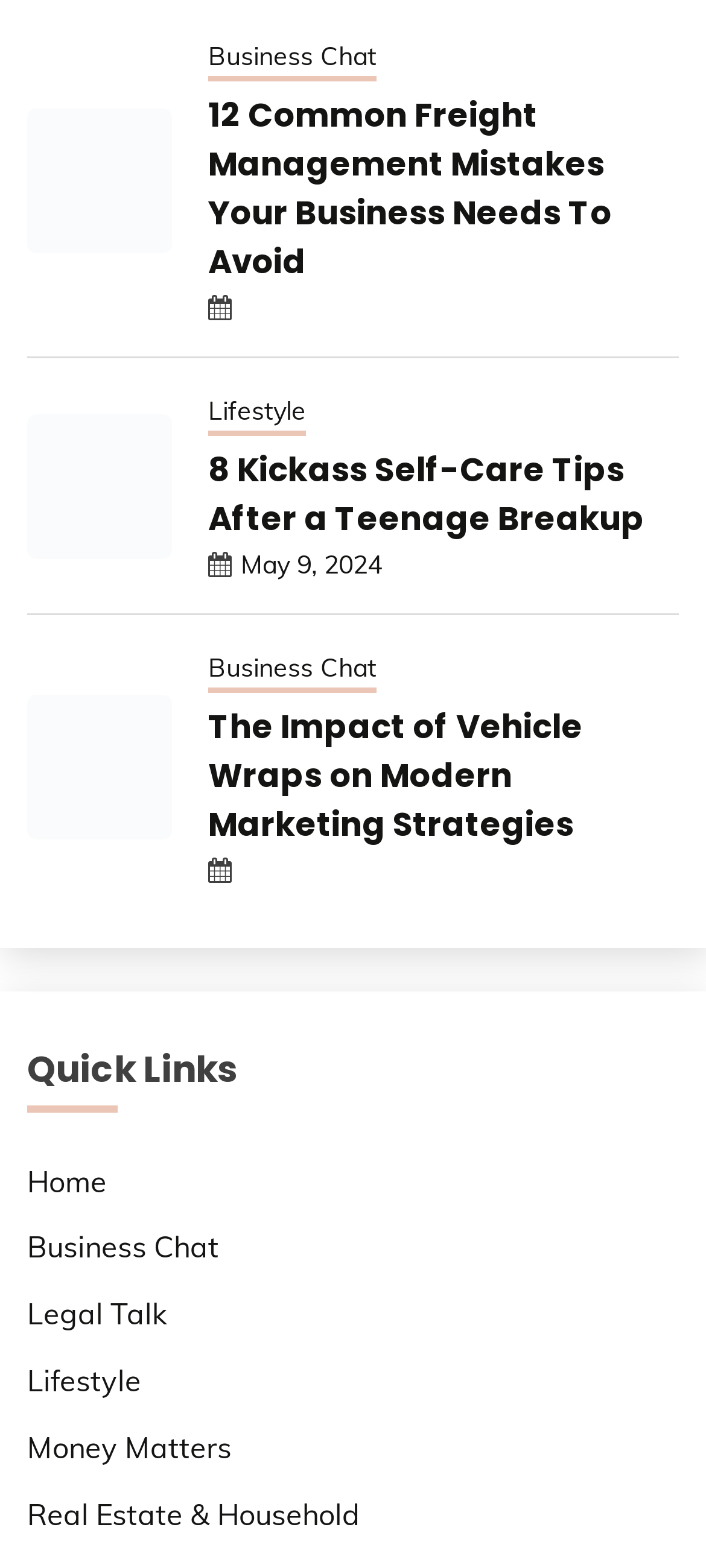Use a single word or phrase to answer the following:
What is the category of the article 'Kickass Self-Care Tips After a Teenage Breakup'?

Lifestyle